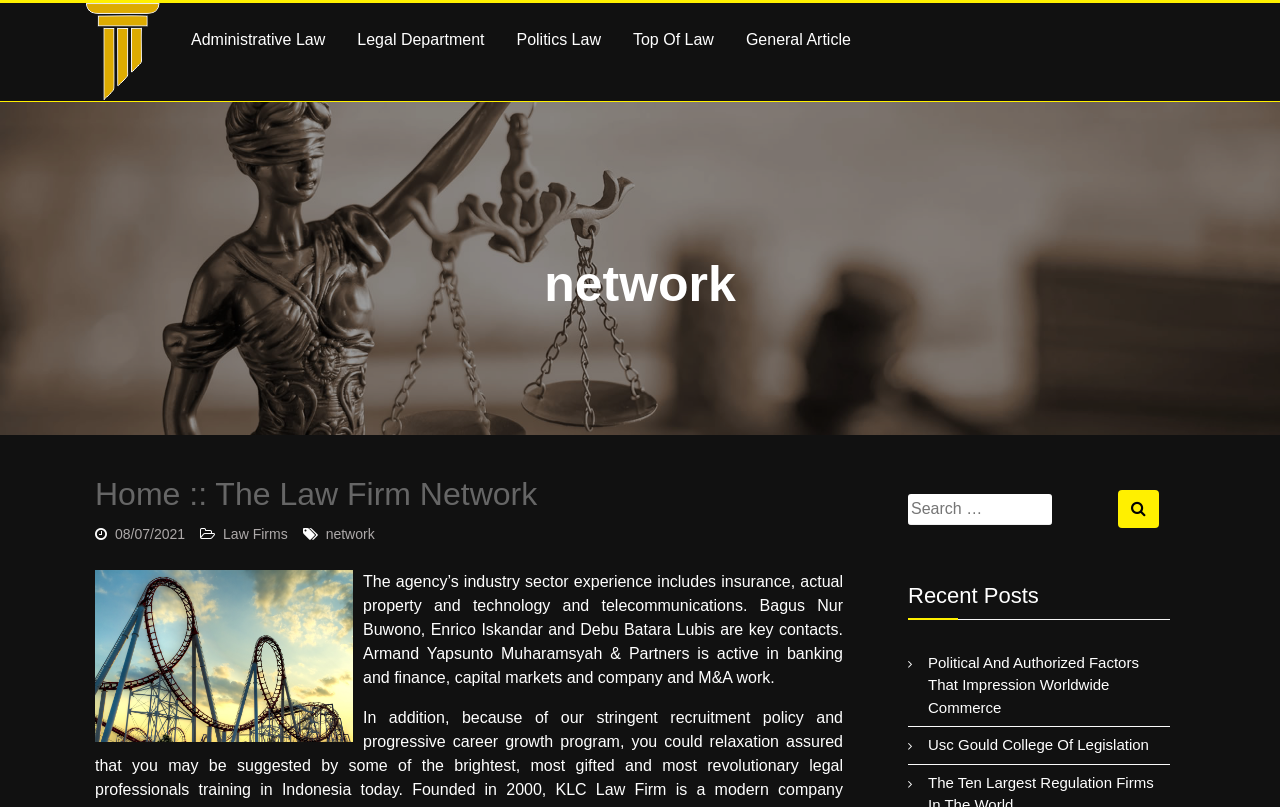Predict the bounding box of the UI element based on the description: "Administrative Law". The coordinates should be four float numbers between 0 and 1, formatted as [left, top, right, bottom].

[0.137, 0.004, 0.267, 0.095]